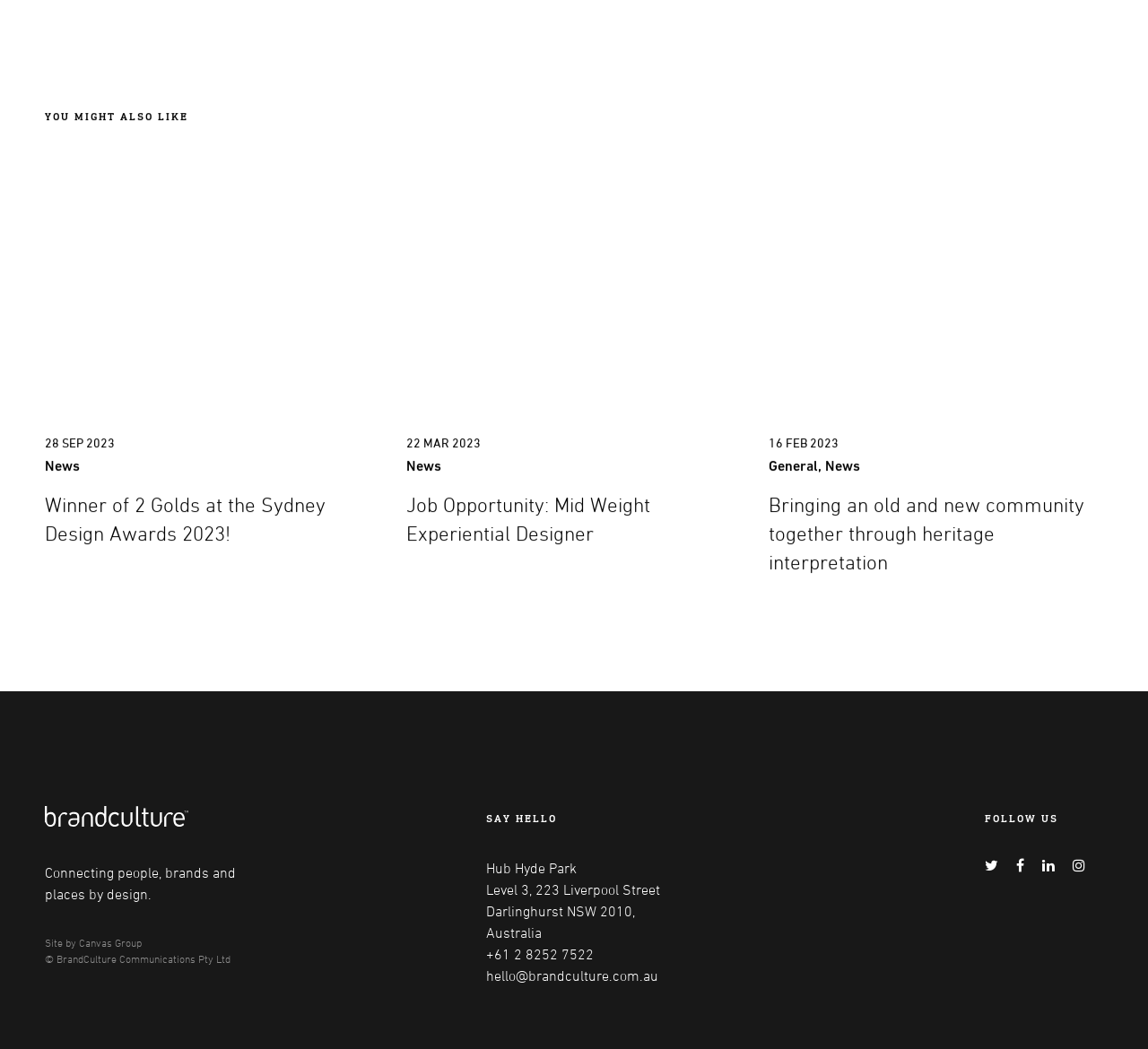How many social media platforms are linked?
Please provide a comprehensive answer based on the visual information in the image.

I counted the number of links with social media icons and found four instances, indicating that the company has links to four social media platforms.